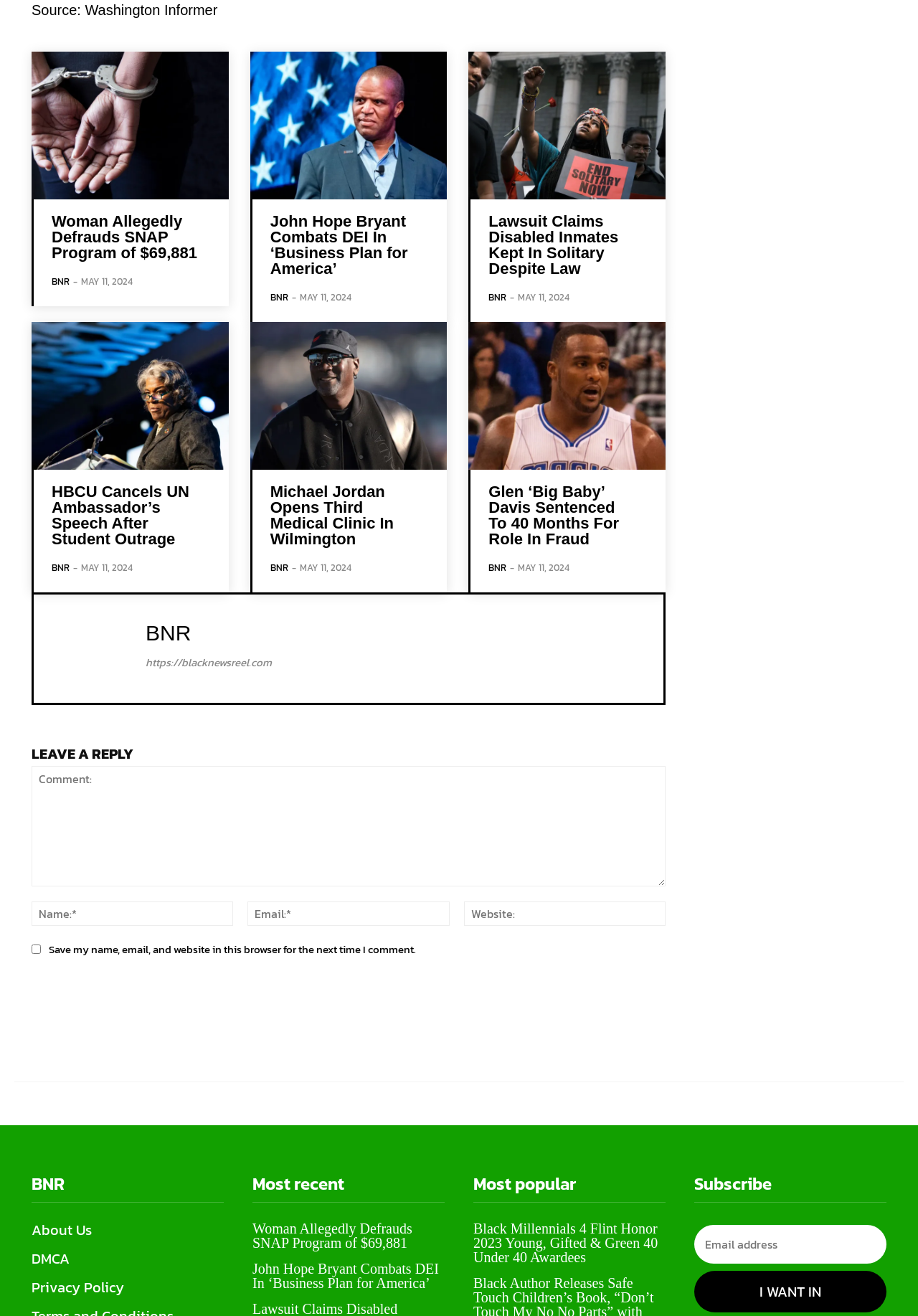Identify the bounding box coordinates of the area you need to click to perform the following instruction: "Click on the 'Woman Allegedly Defrauds SNAP Program of $69,881' article".

[0.034, 0.039, 0.249, 0.151]